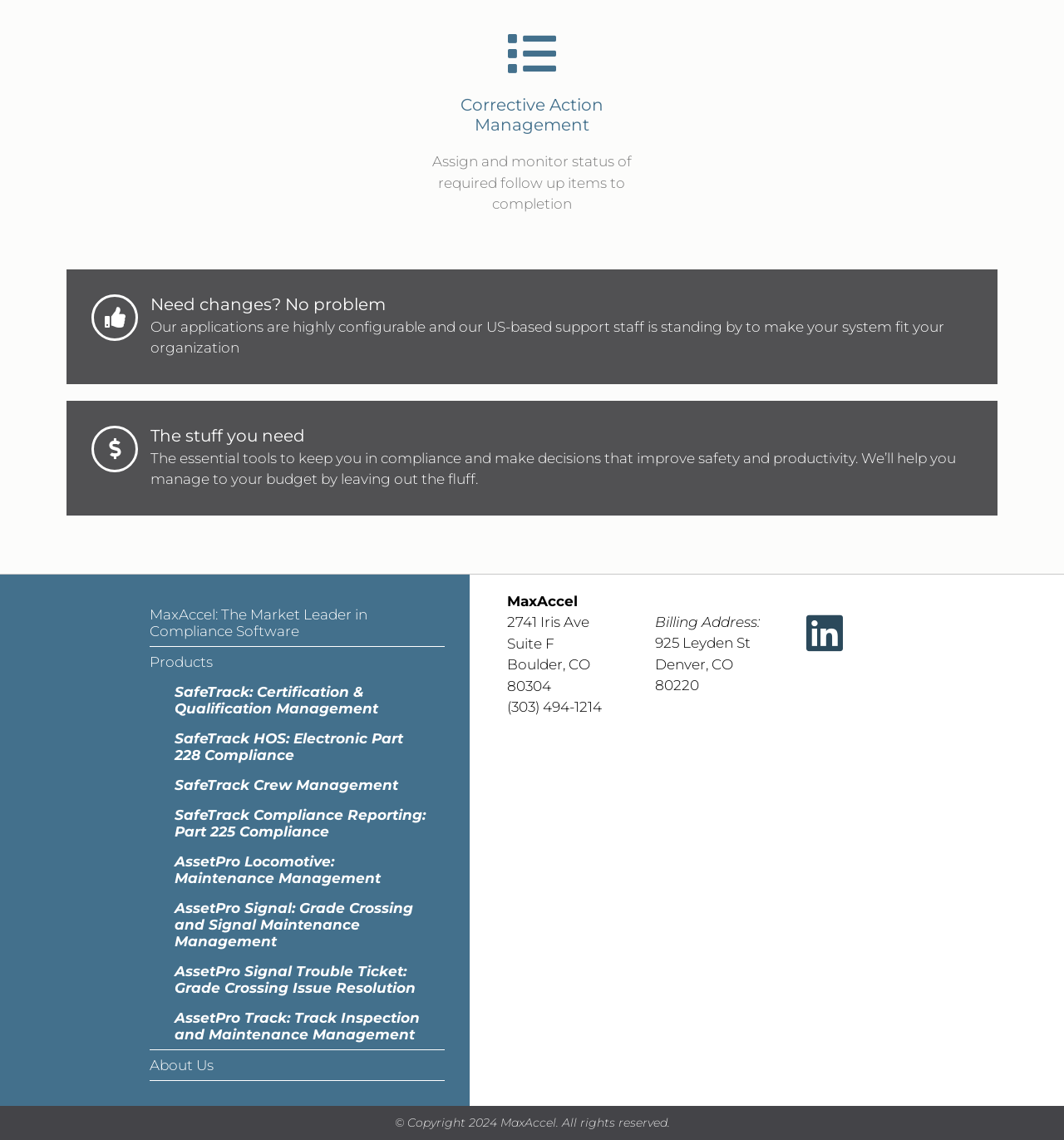Use a single word or phrase to answer the question: 
What is the address of the company's billing address?

925 Leyden St, Denver, CO 80220